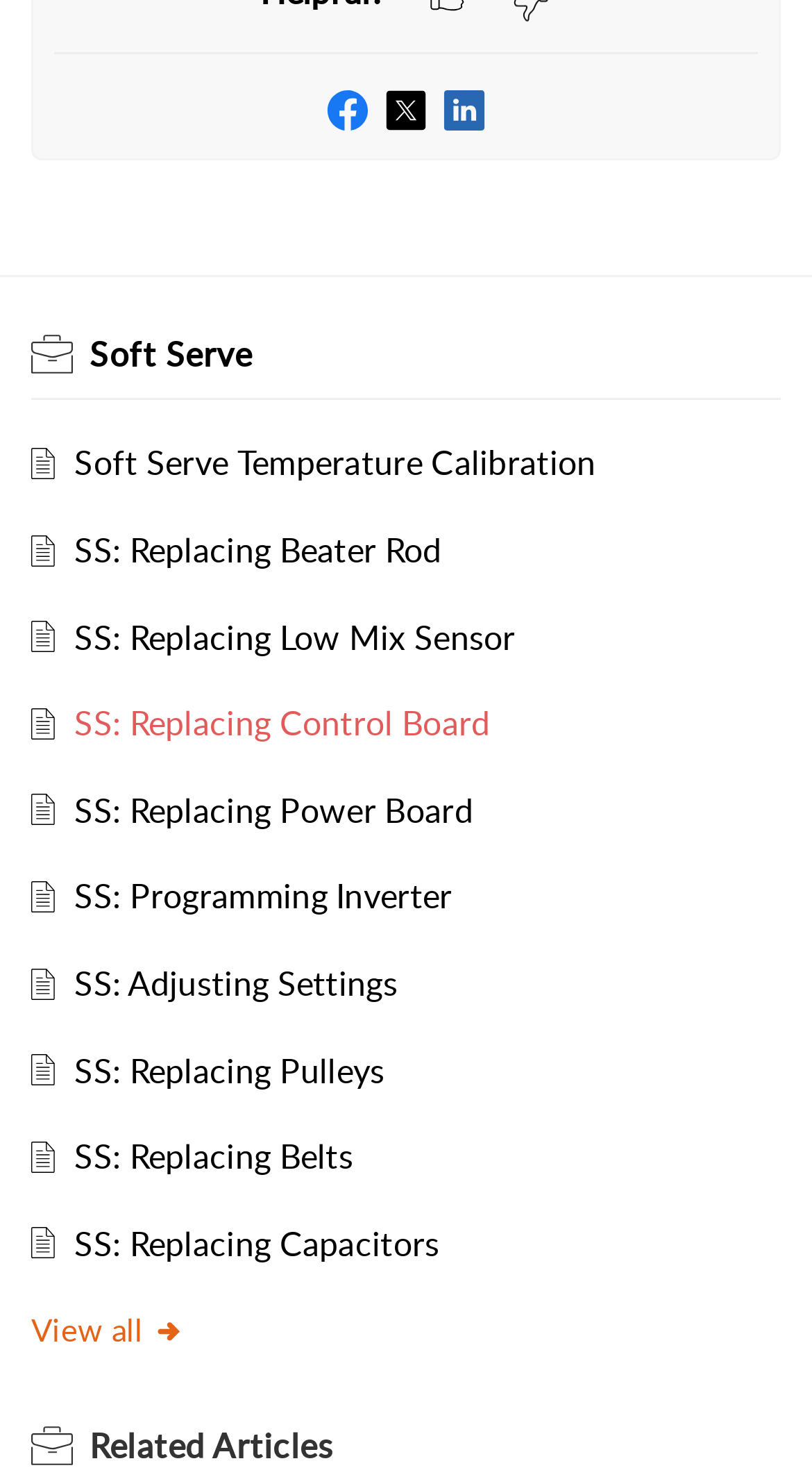Locate the coordinates of the bounding box for the clickable region that fulfills this instruction: "View the article on practical chemistry".

None